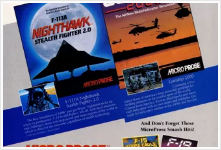Explain in detail what you see in the image.

The image showcases a promotional advertisement for the "F-117A Nighthawk: Stealth Fighter 2.0" and "Cannon Fodder 2," both developed by MicroProse. The top half prominently features the striking cover art of "F-117A Nighthawk," highlighting its stealthy jet silhouette against a deep blue background. Below this, there’s a captivating illustration representing "Cannon Fodder 2," depicting helicopters and a sunset, emphasizing action and adventure. The advertisement emphasizes the immersive gameplay and tactical elements of both games, inviting players to explore thrilling military scenarios. The overall design is vibrant, effectively drawing attention to these classic titles from the renowned publisher MicroProse.